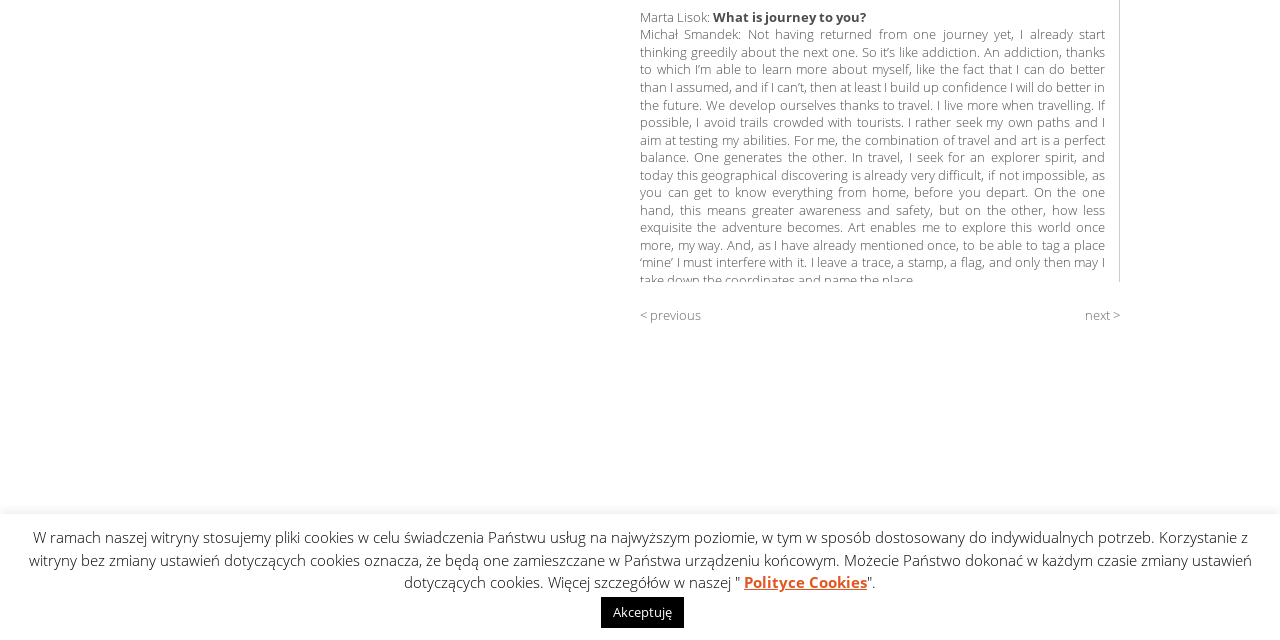Identify the bounding box for the UI element that is described as follows: "New Releases".

None